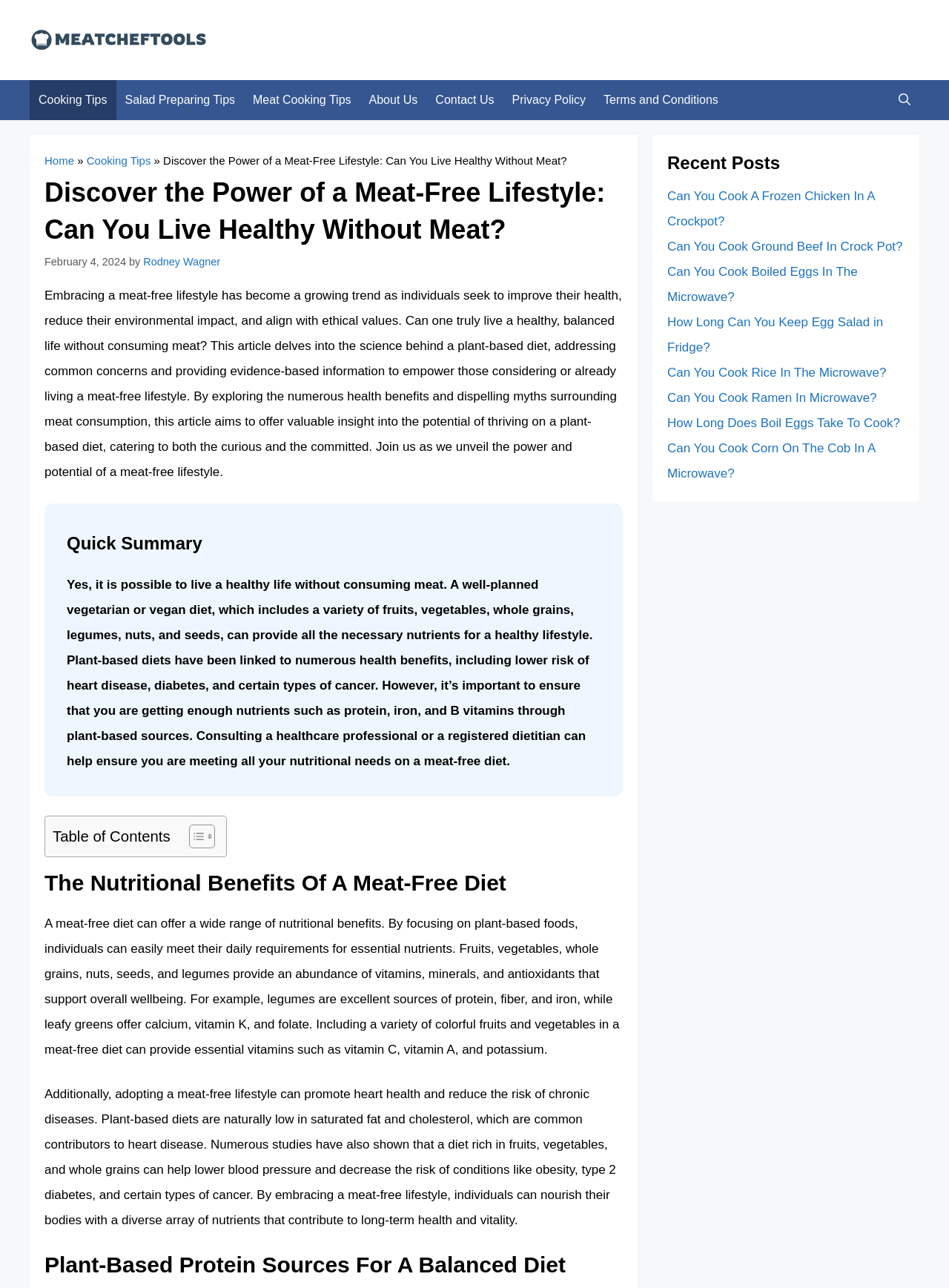What type of diet is recommended for a healthy lifestyle?
Provide an in-depth and detailed explanation in response to the question.

The webpage suggests that a well-planned vegetarian or vegan diet, which includes a variety of fruits, vegetables, whole grains, legumes, nuts, and seeds, can provide all the necessary nutrients for a healthy lifestyle.